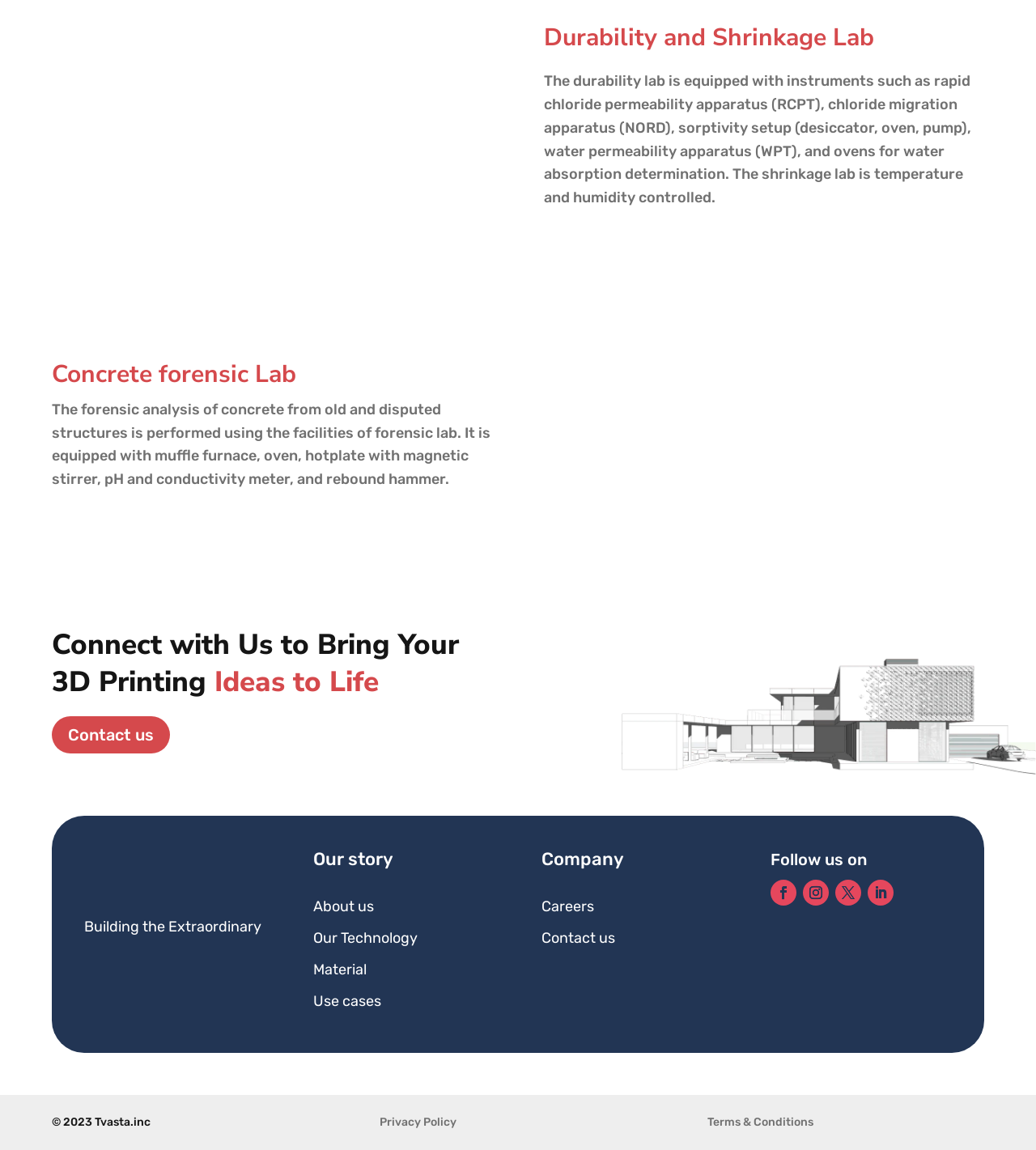Given the element description Contact us, predict the bounding box coordinates for the UI element in the webpage screenshot. The format should be (top-left x, top-left y, bottom-right x, bottom-right y), and the values should be between 0 and 1.

[0.05, 0.623, 0.164, 0.655]